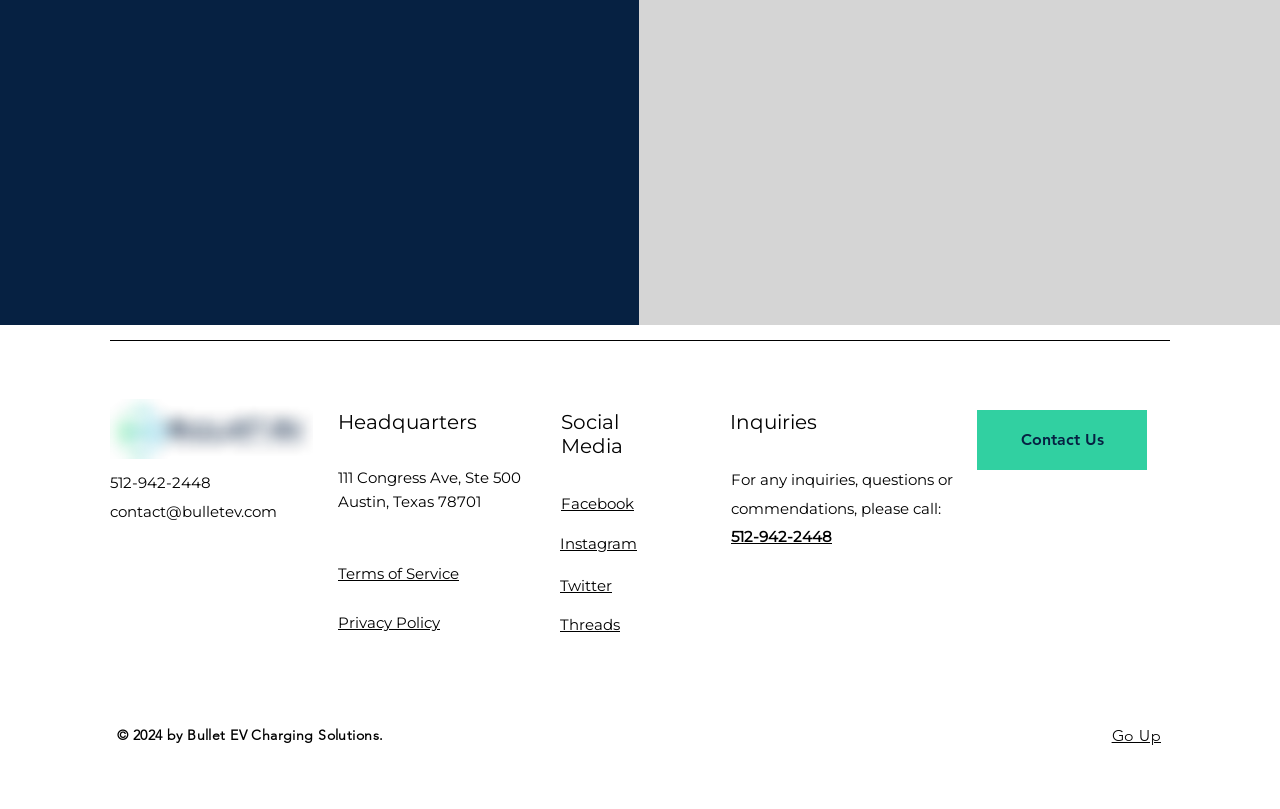What is the phone number for inquiries?
Use the image to answer the question with a single word or phrase.

512-942-2448